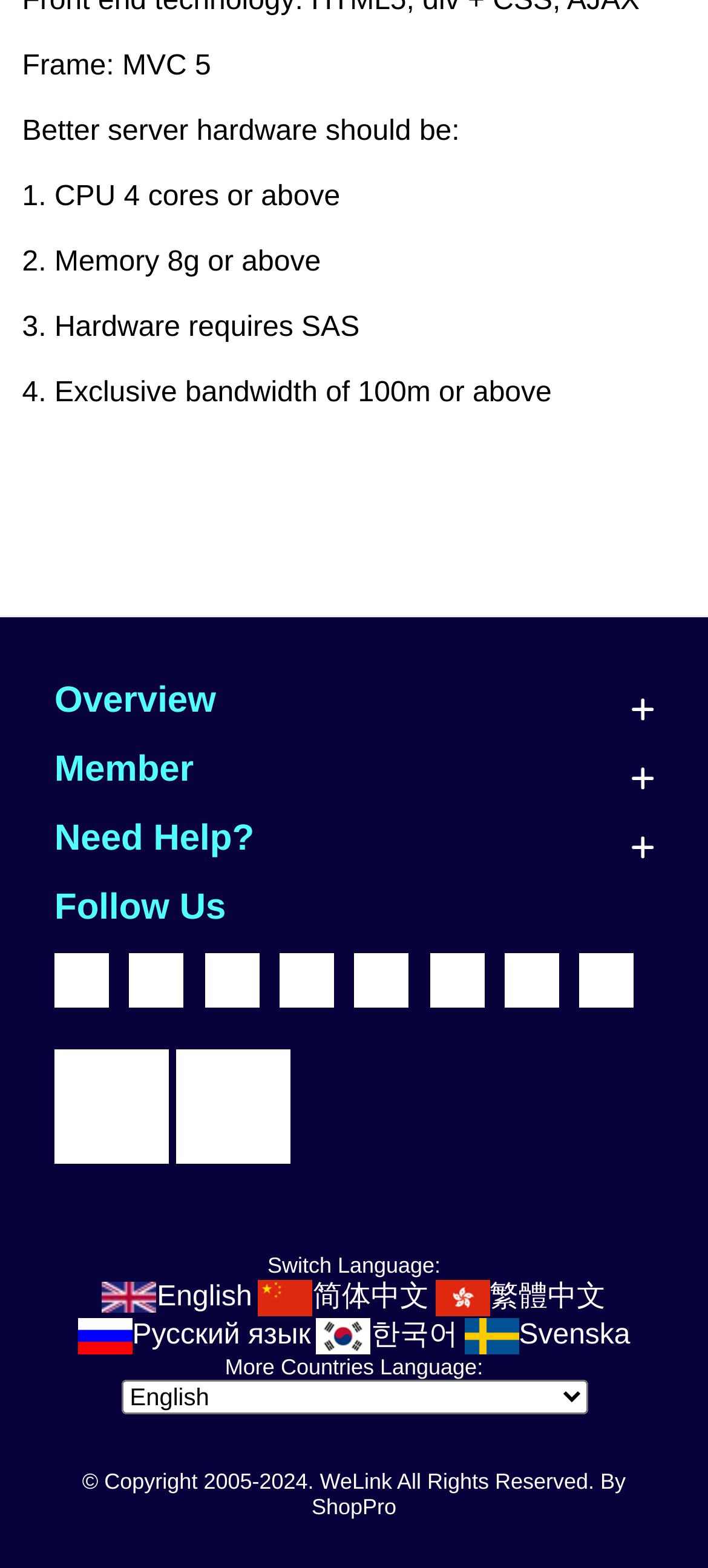Could you highlight the region that needs to be clicked to execute the instruction: "Follow us on Facebook"?

[0.077, 0.607, 0.154, 0.642]